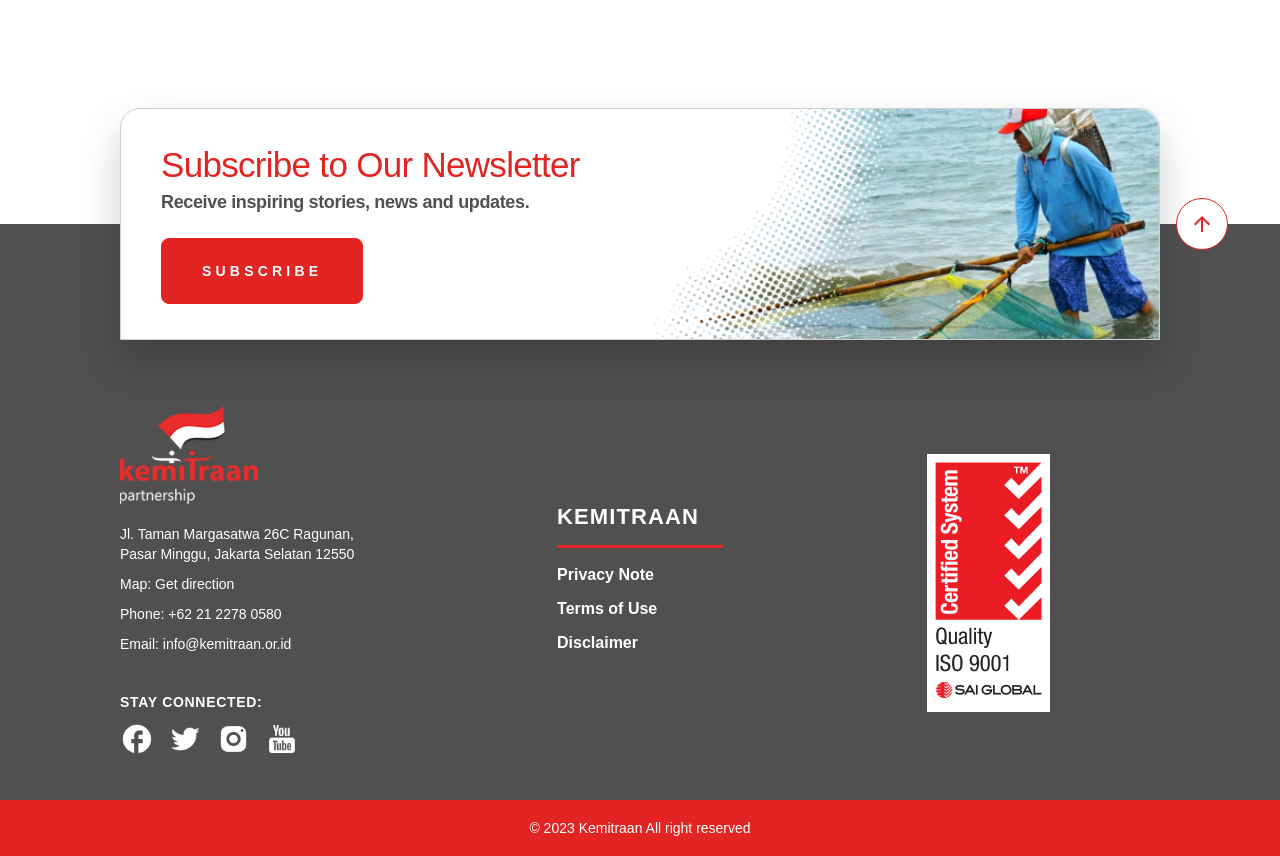Please find the bounding box coordinates in the format (top-left x, top-left y, bottom-right x, bottom-right y) for the given element description. Ensure the coordinates are floating point numbers between 0 and 1. Description: parent_node: Subscribe to Our Newsletter

[0.919, 0.231, 0.959, 0.292]